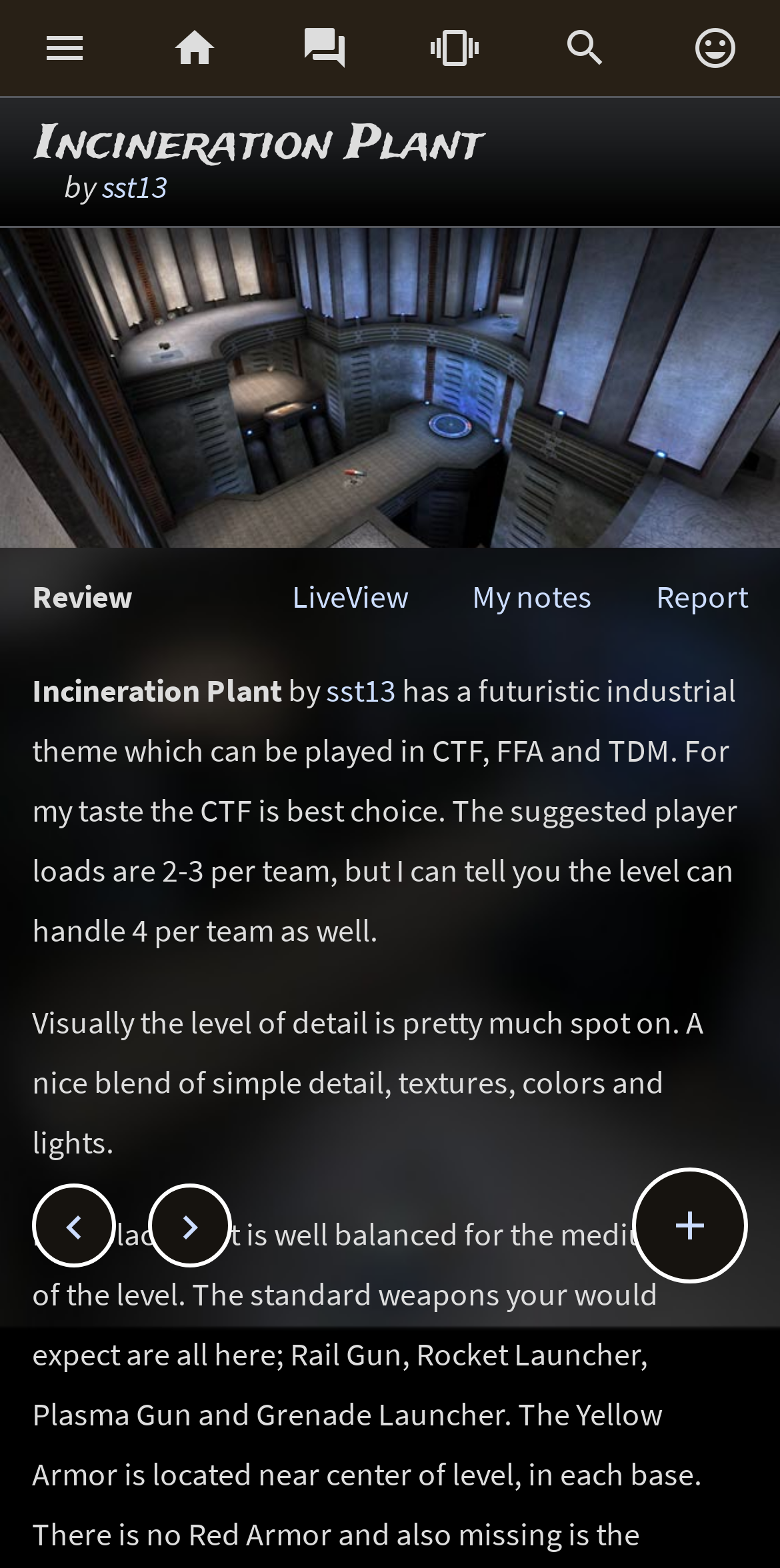Use a single word or phrase to answer the following:
Who created the map?

sst13